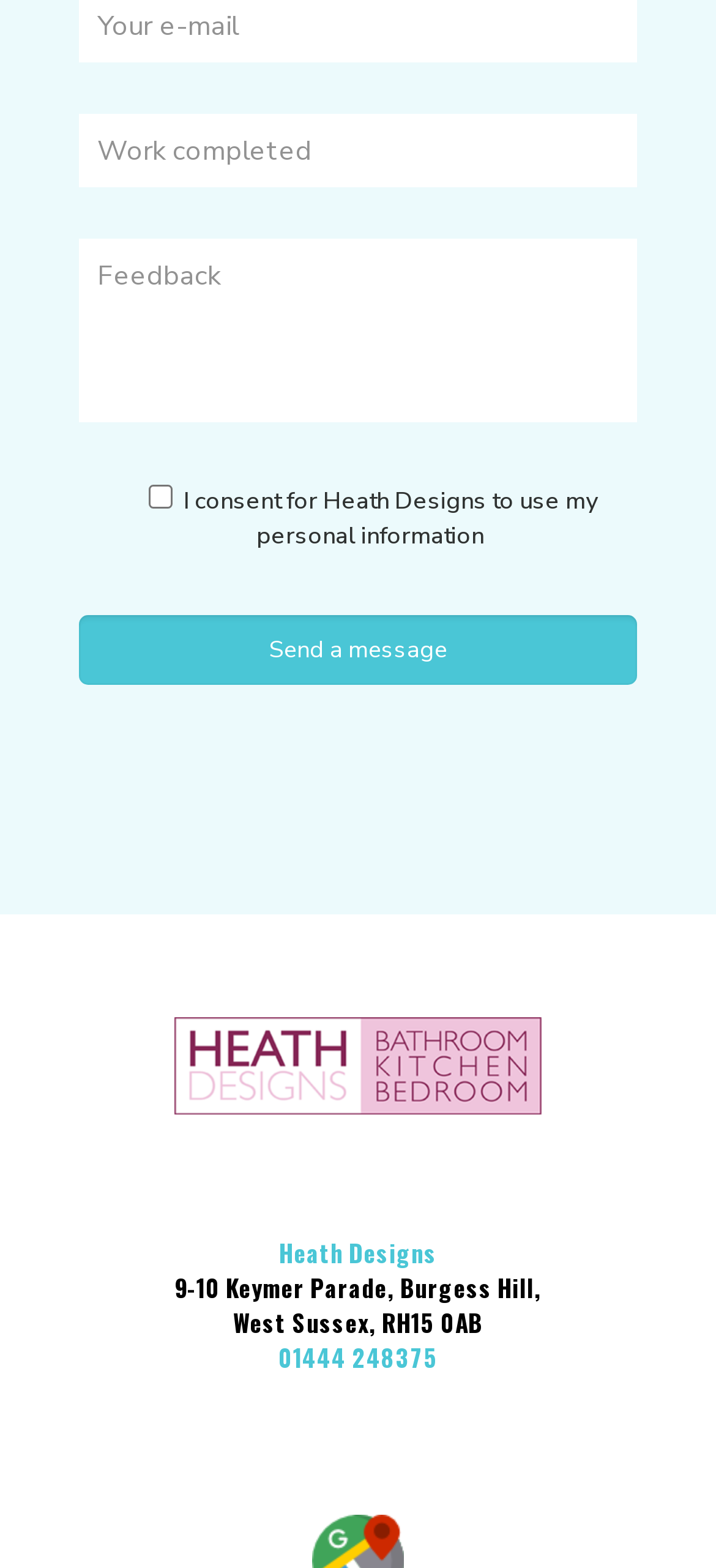Based on the image, please elaborate on the answer to the following question:
How many logos are displayed on the webpage?

There are two logos displayed on the webpage: the Heath Designs Mid Sussex Logo and the Heath Designs Google Maps logo.